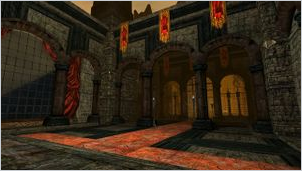What is the material of the flooring?
Please provide a detailed answer to the question.

Although the caption mentions a 'warm, inviting pathway' on the flooring, it also contrasts it with the 'cold stone surfaces', implying that the flooring is made of stone.